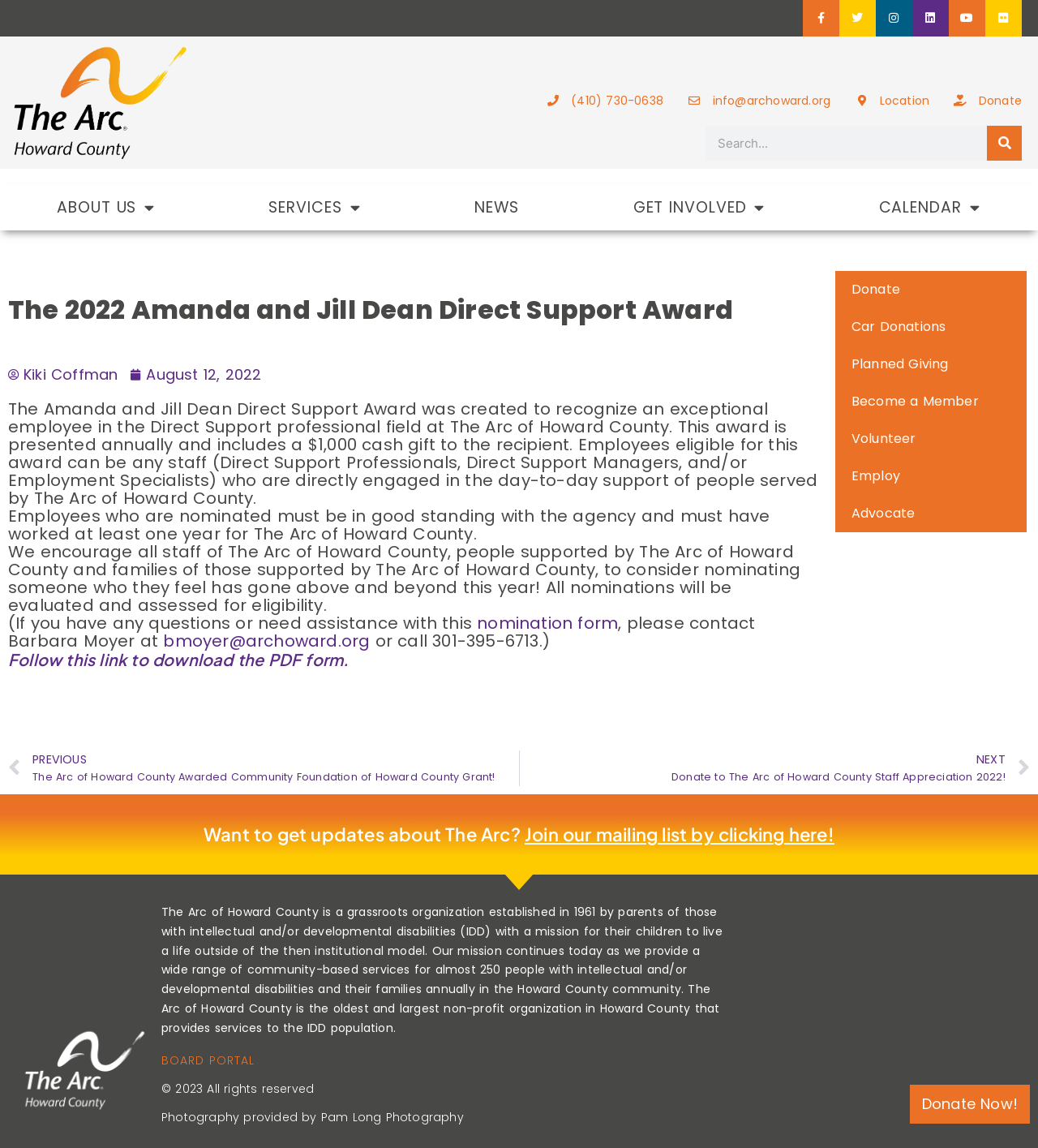Identify the bounding box coordinates of the specific part of the webpage to click to complete this instruction: "Donate to The Arc of Howard County".

[0.917, 0.08, 0.984, 0.095]